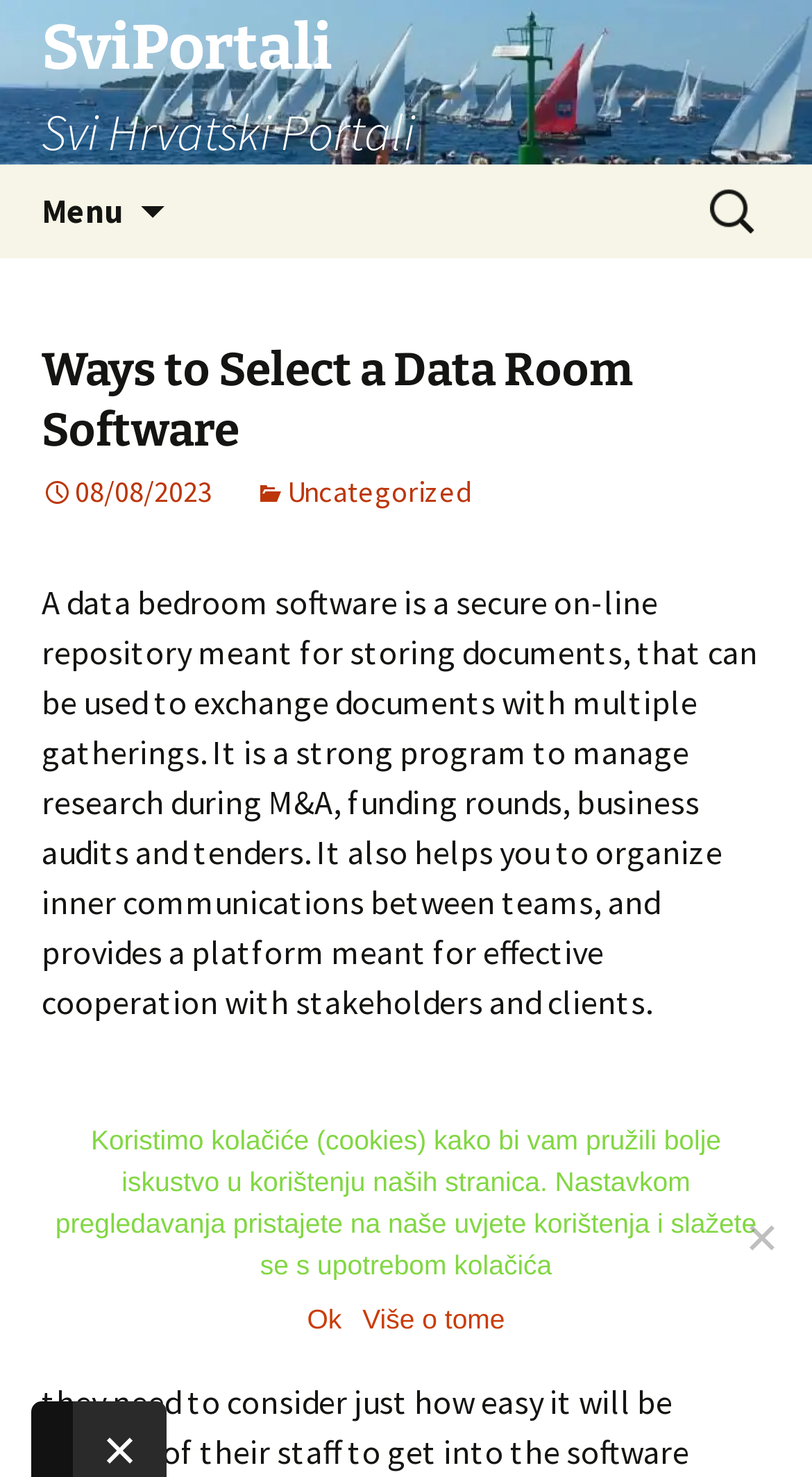Give a full account of the webpage's elements and their arrangement.

The webpage is about selecting a data room software, with the title "Ways to Select a Data Room Software" at the top. Below the title, there is a date "08/08/2023" and a category "Uncategorized" on the left and right sides, respectively. 

The main content of the webpage is a paragraph of text that describes what a data room software is, its features, and its uses. This text is located in the middle of the page, spanning almost the entire width.

At the top-left corner, there is a logo "SviPortali" with a link to "Svi Hrvatski Portali". Next to the logo, there is a button labeled "Menu" that is not expanded. On the right side of the top section, there is a search bar with a label "Search for:".

Below the search bar, there is a link "Skip to content" that allows users to bypass the navigation menu and go directly to the main content.

At the bottom of the page, there is a dialog box with a "Cookie Notice" that informs users about the use of cookies on the website. The dialog box has a message, an "Ok" button, and a link to "Više o tome" (More about it) on the right side. There is also a "No" button at the bottom-right corner of the dialog box.